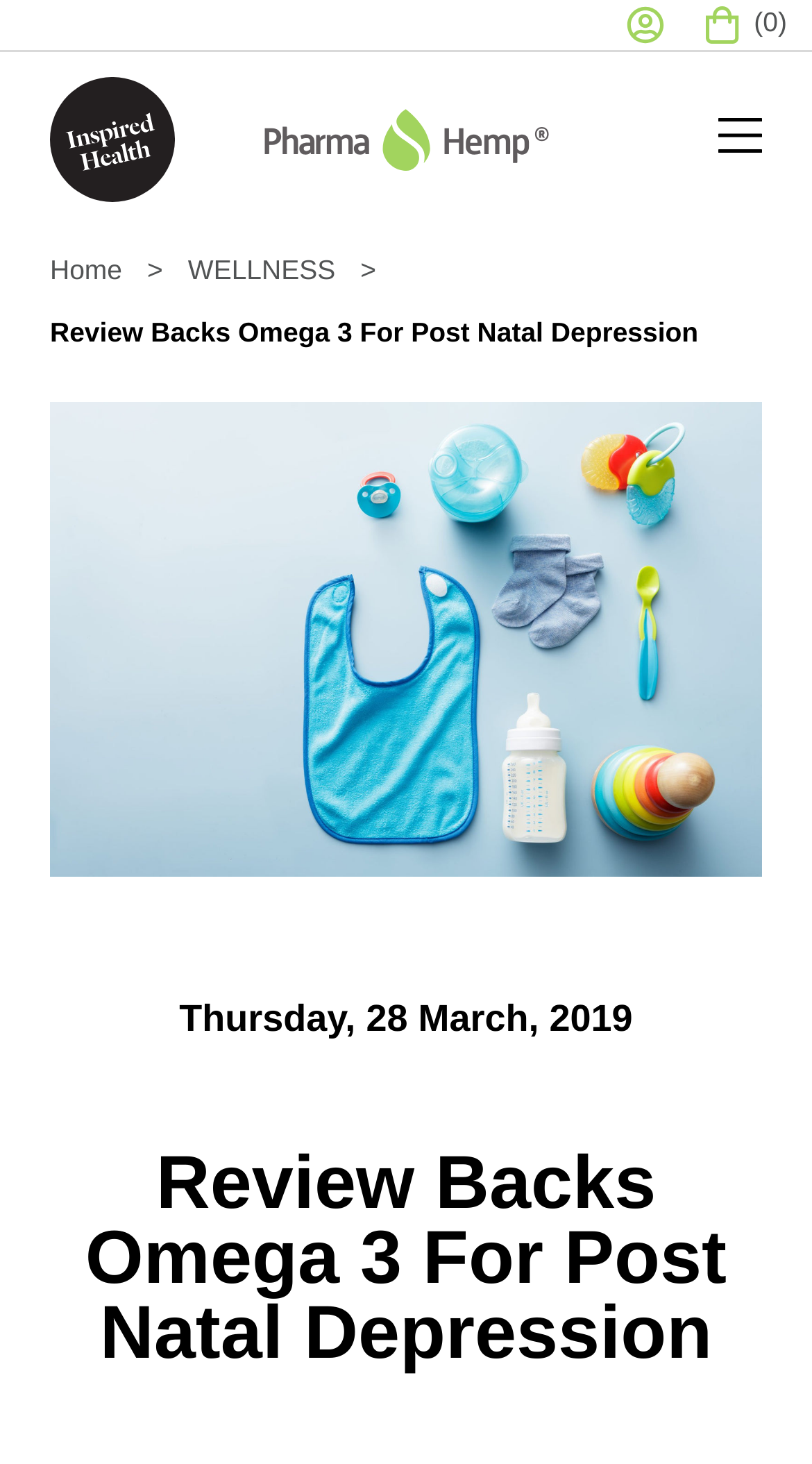Find the bounding box coordinates for the area you need to click to carry out the instruction: "view the image of Review Backs Omega 3 For Post Natal Depression". The coordinates should be four float numbers between 0 and 1, indicated as [left, top, right, bottom].

[0.062, 0.275, 0.938, 0.599]